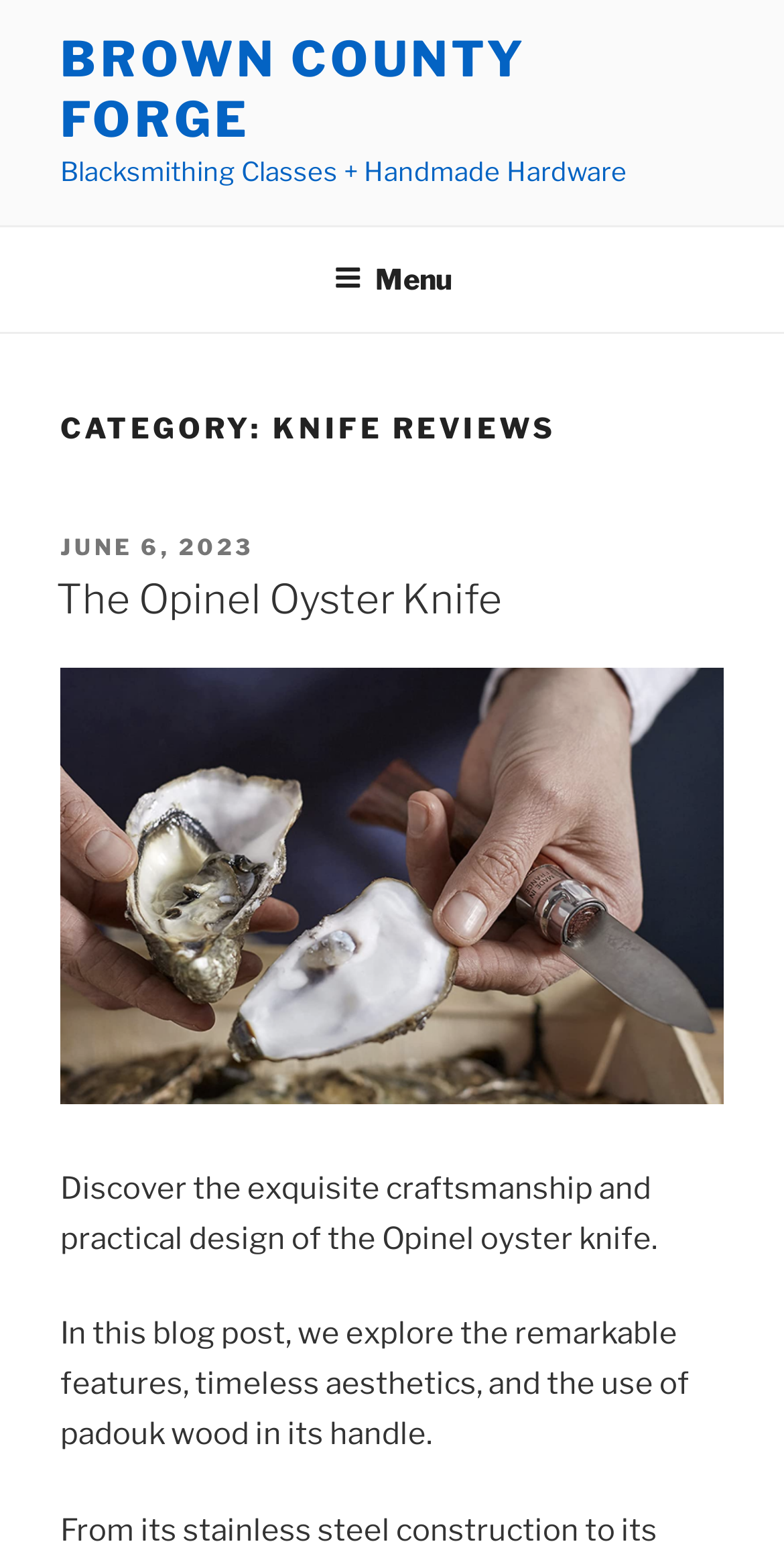Detail the various sections and features present on the webpage.

The webpage is about knife reviews, specifically showcasing the Opinel Oyster Knife. At the top left, there is a link to "BROWN COUNTY FORGE" and a static text "Blacksmithing Classes + Handmade Hardware" next to it. Below these elements, there is a navigation menu labeled "Top Menu" that spans the entire width of the page. Within this menu, there is a button labeled "Menu" on the right side.

Further down, there is a heading "CATEGORY: KNIFE REVIEWS" that takes up most of the width of the page. Below this heading, there is a section dedicated to a specific knife review. This section starts with a "POSTED ON" label, followed by a link to the date "JUNE 6, 2023". Next to these elements, there is a heading "The Opinel Oyster Knife" that is also a link. 

Below the heading, there is an image of the Opinel Oyster Knife that takes up most of the width of the page. Underneath the image, there are two paragraphs of text that describe the knife's craftsmanship, design, and features, including the use of padouk wood in its handle.